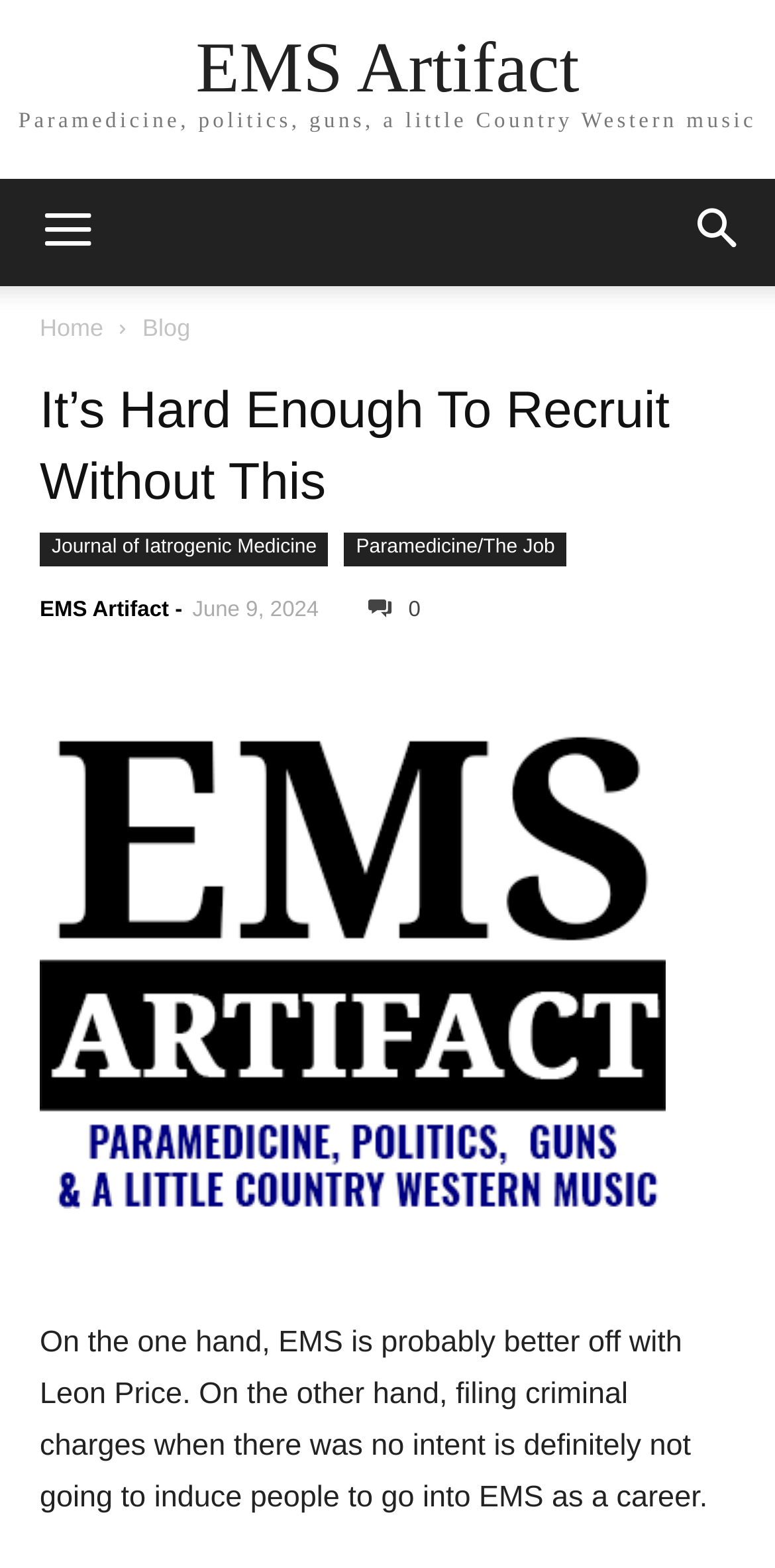Identify the bounding box coordinates of the specific part of the webpage to click to complete this instruction: "go to home page".

[0.051, 0.2, 0.133, 0.218]